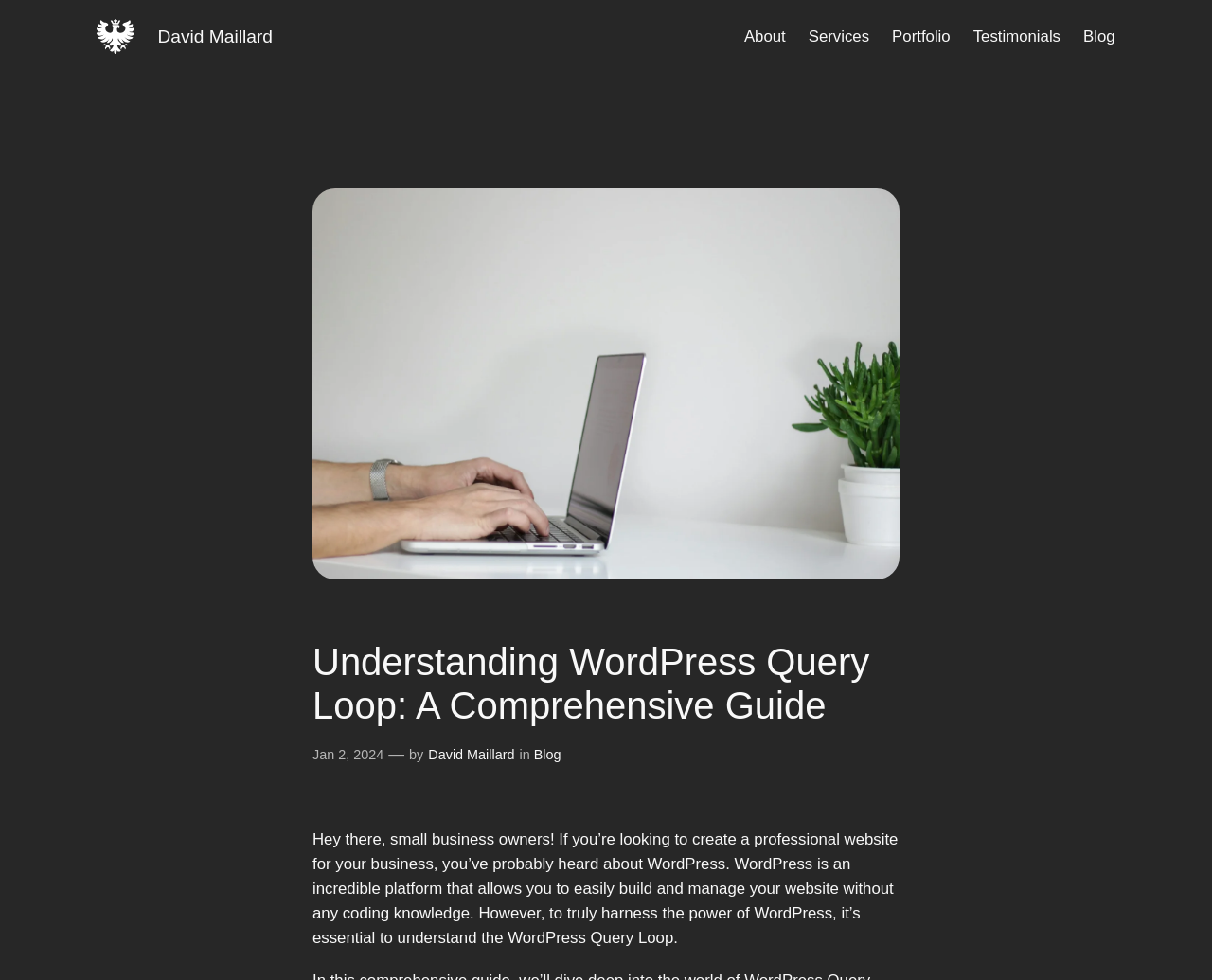Answer this question in one word or a short phrase: What is the date of the blog post?

Jan 2, 2024